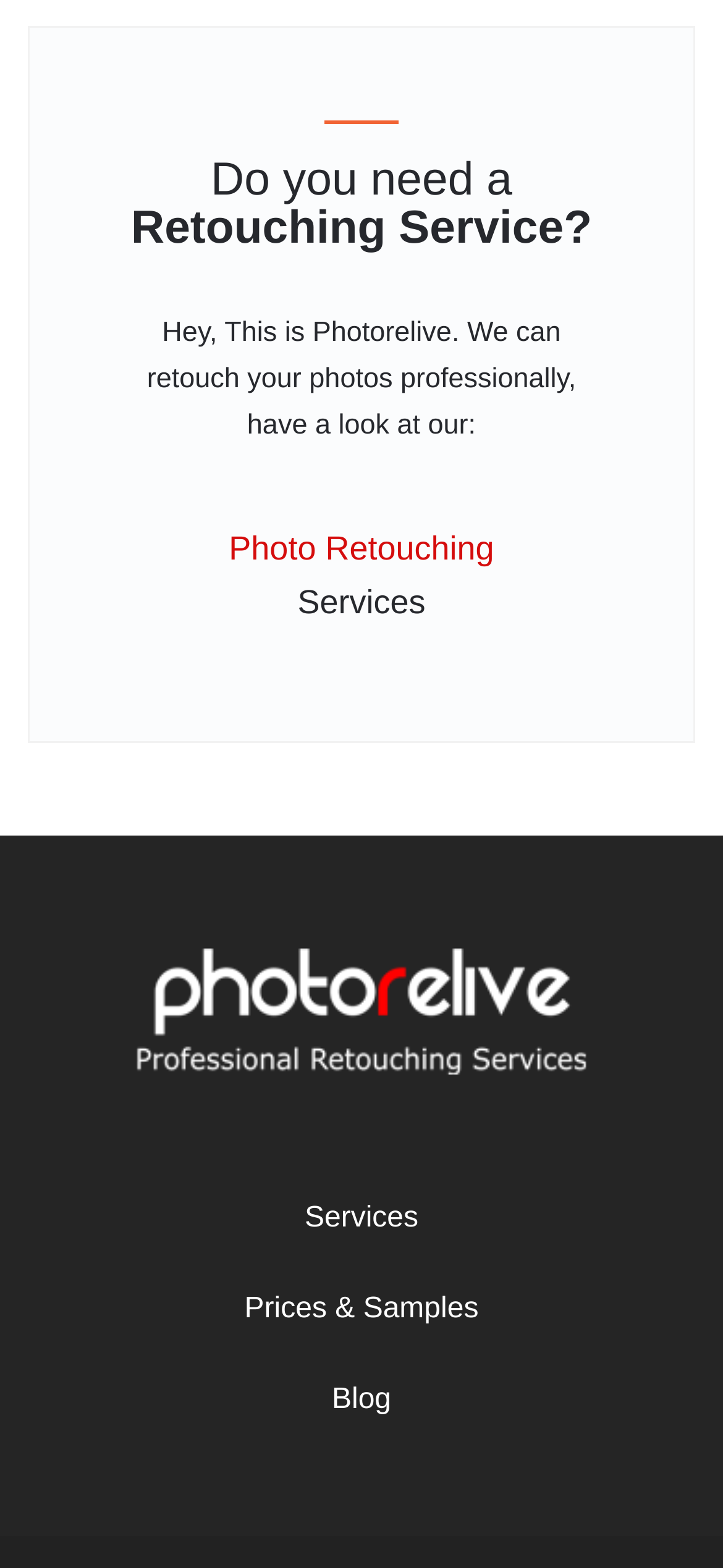Provide a one-word or short-phrase response to the question:
How many links are there under 'Photo Retouching Services'?

4